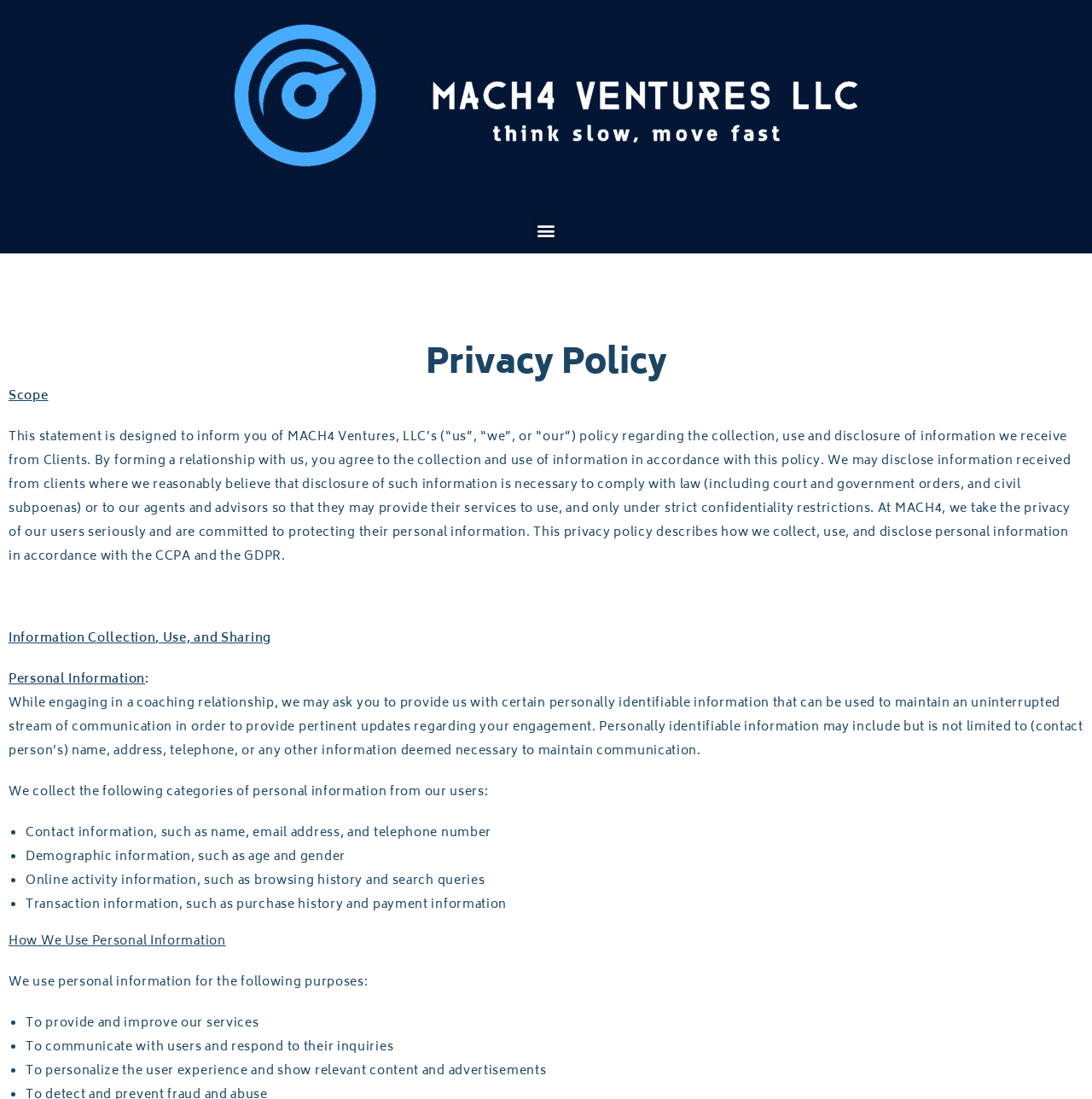How does MACH4 Ventures use personal information?
Please give a detailed and elaborate explanation in response to the question.

MACH4 Ventures uses personal information for three purposes: to provide and improve its services; to communicate with users and respond to their inquiries; and to personalize the user experience and show relevant content and advertisements.